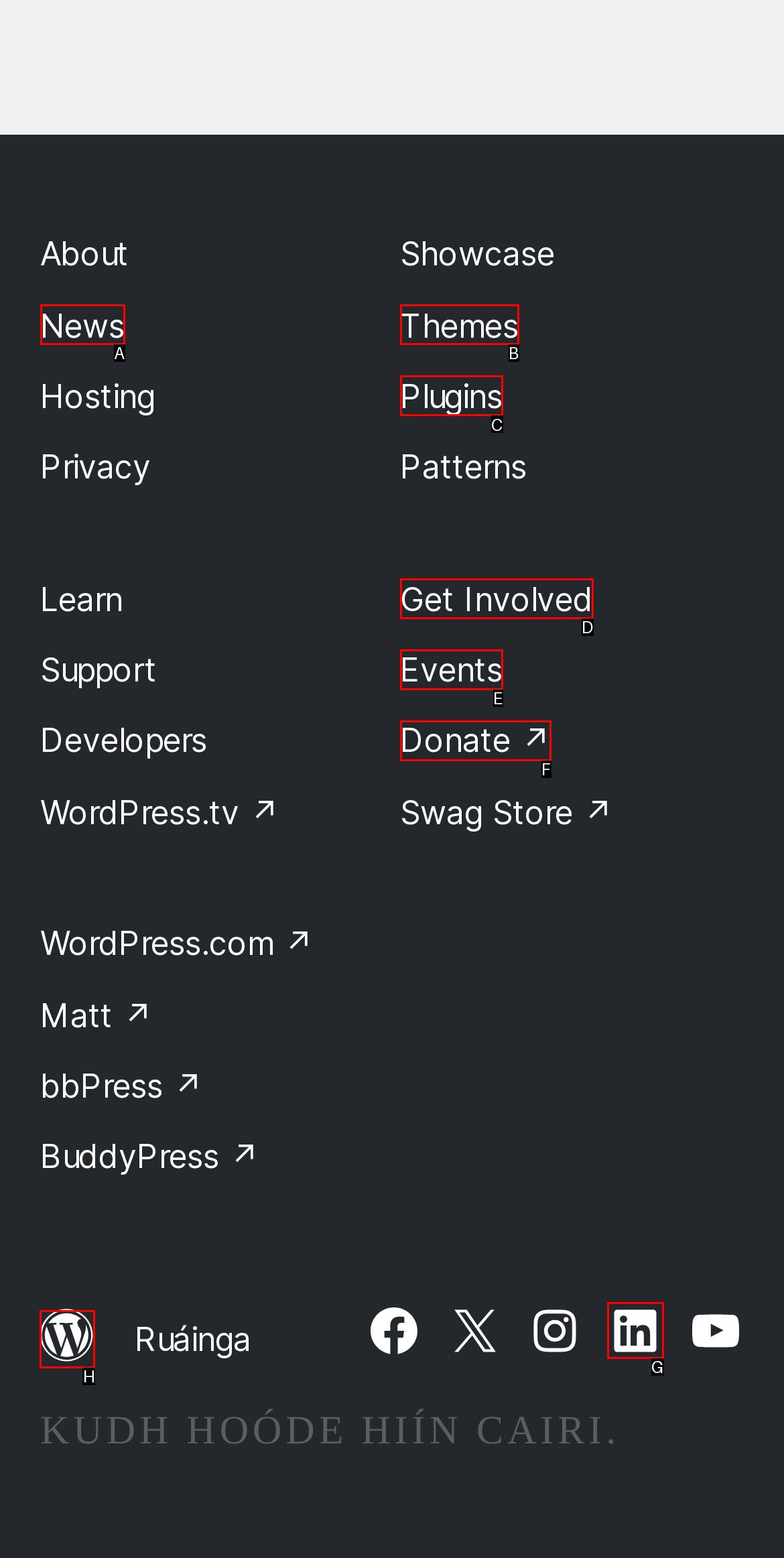Point out which HTML element you should click to fulfill the task: Learn more about WordPress.
Provide the option's letter from the given choices.

H